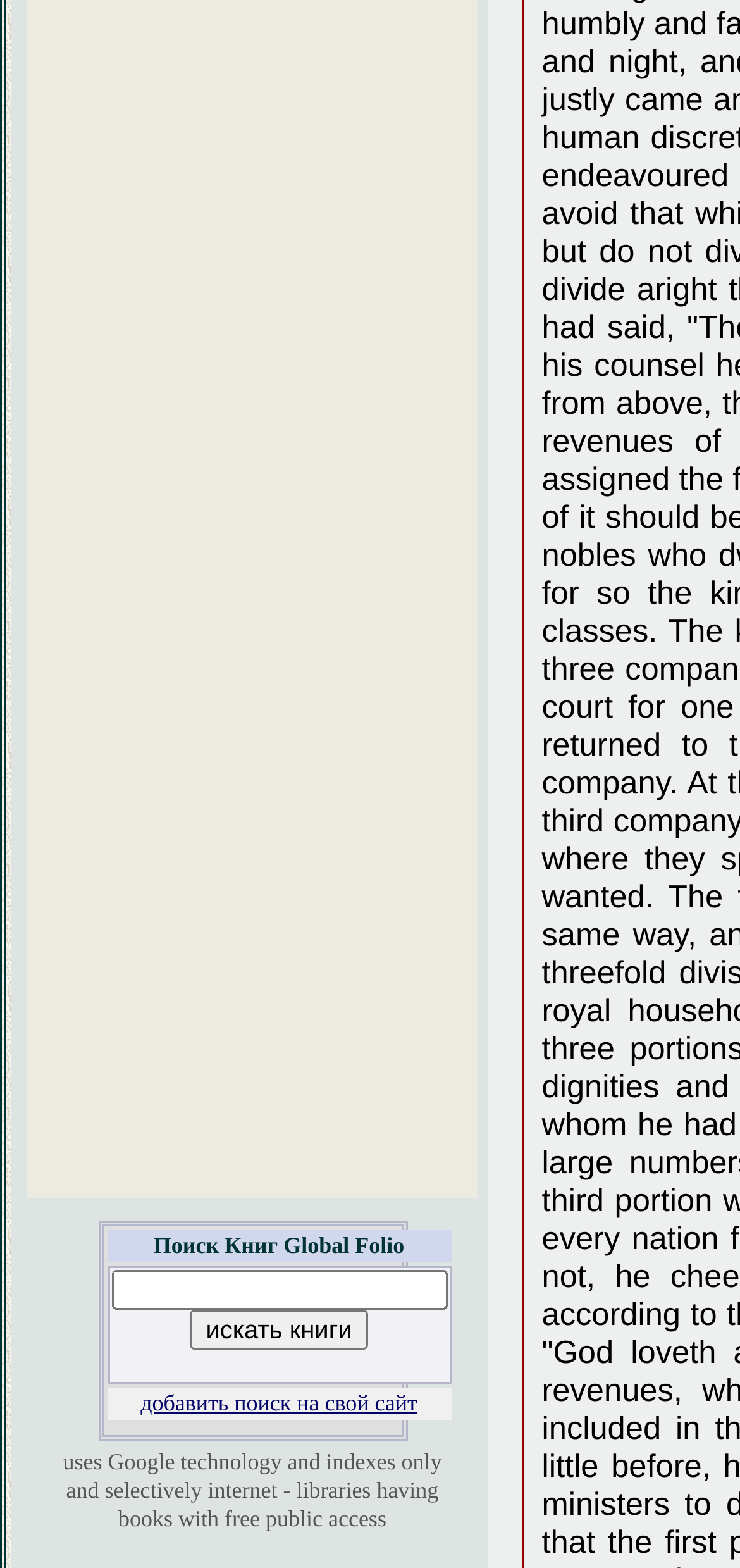What is the purpose of this website?
Offer a detailed and exhaustive answer to the question.

Based on the webpage content, it appears that this website is designed to search for books, specifically those with free public access in internet libraries. The website uses Google technology to index and selectively search for these books.